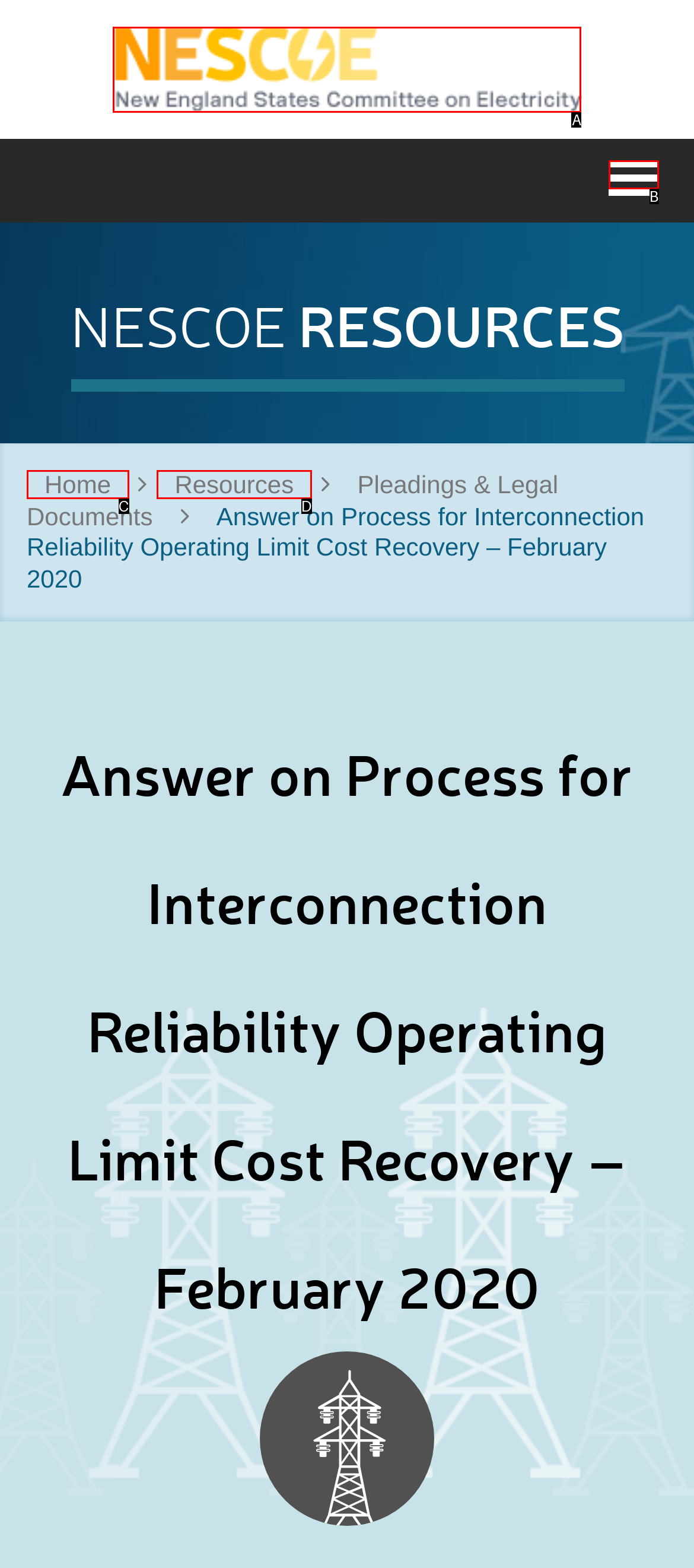Determine which HTML element fits the description: Home. Answer with the letter corresponding to the correct choice.

C